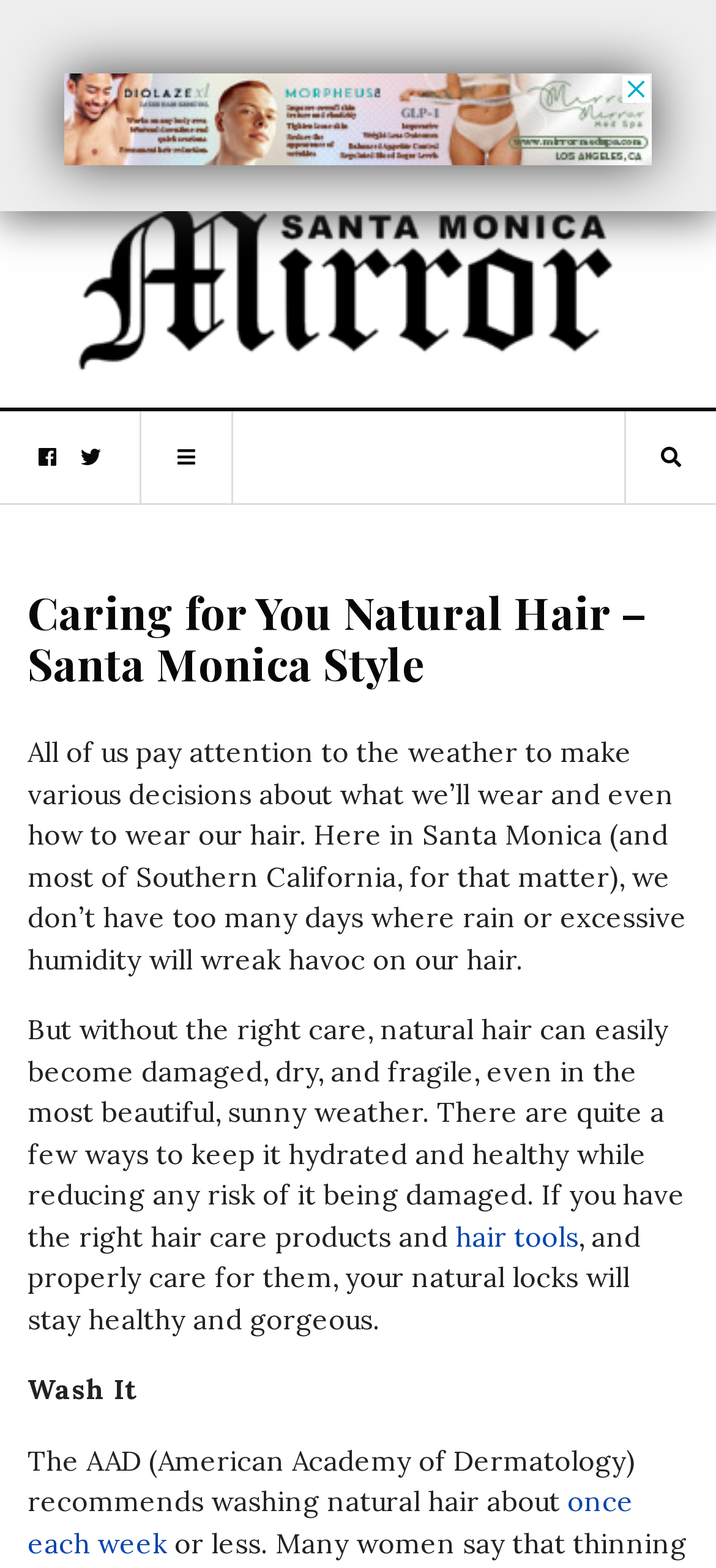Use a single word or phrase to respond to the question:
What is the recommended frequency for washing natural hair?

once each week